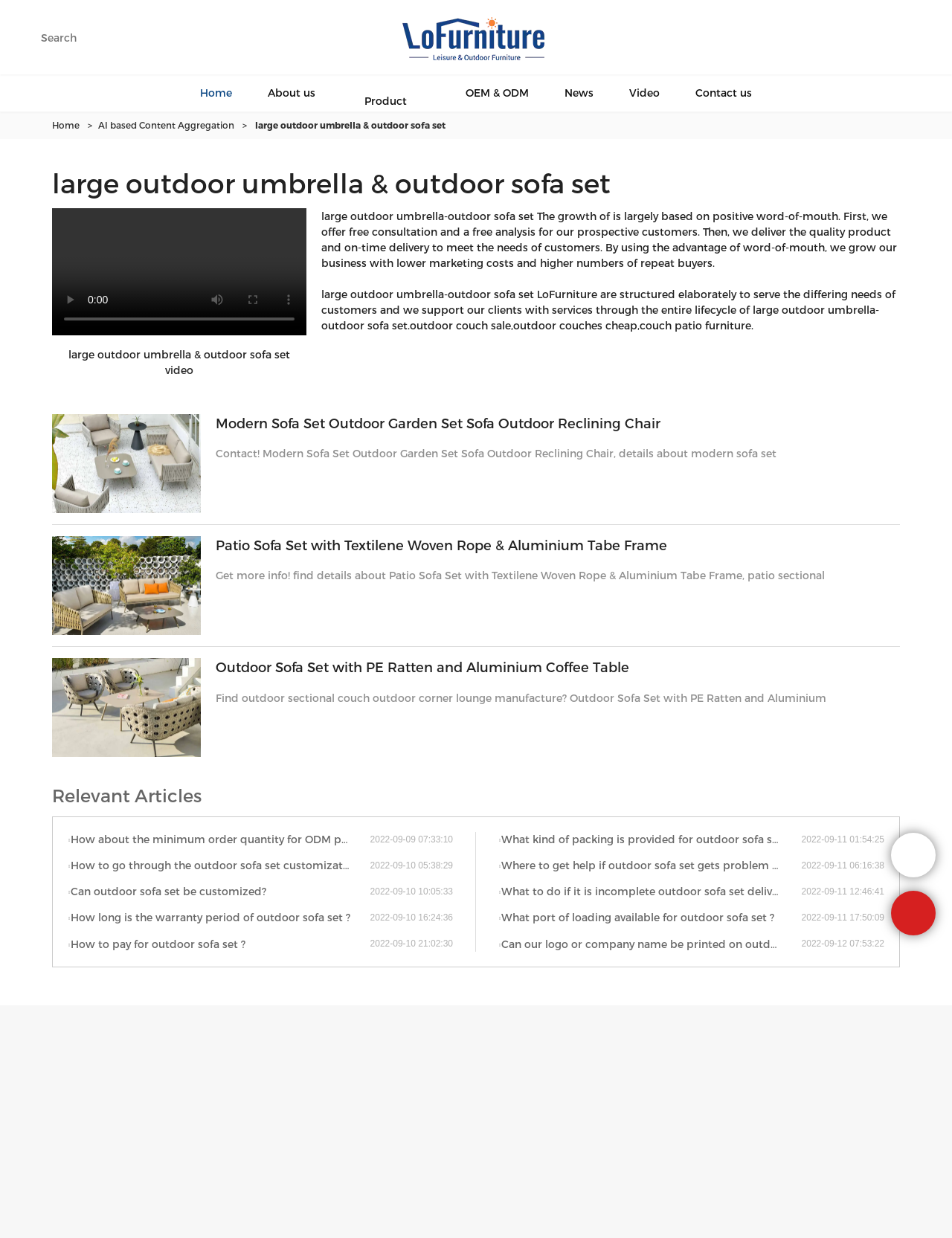Given the webpage screenshot, identify the bounding box of the UI element that matches this description: "Price Match".

None